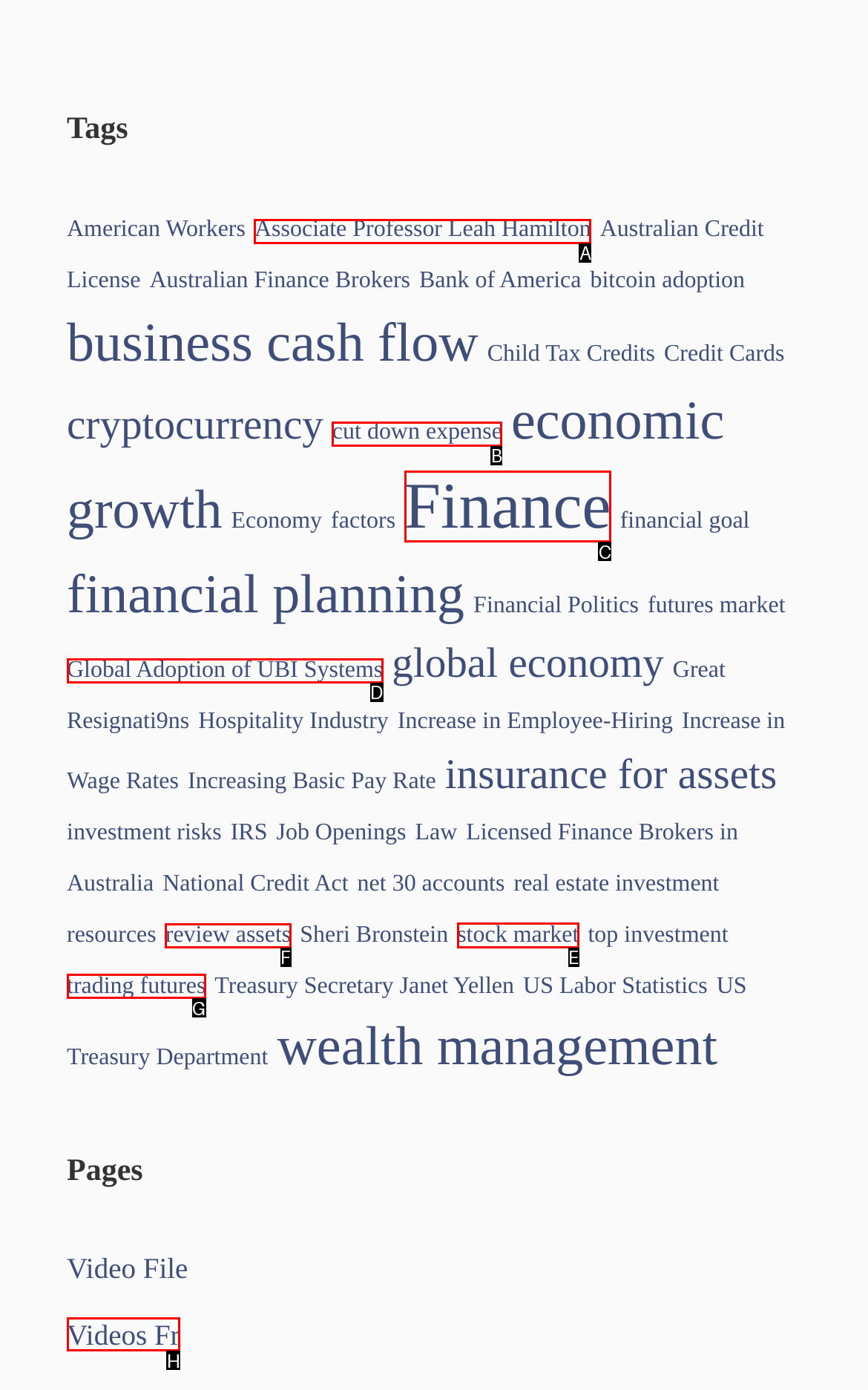Indicate the HTML element that should be clicked to perform the task: Explore 'stock market' information Reply with the letter corresponding to the chosen option.

E